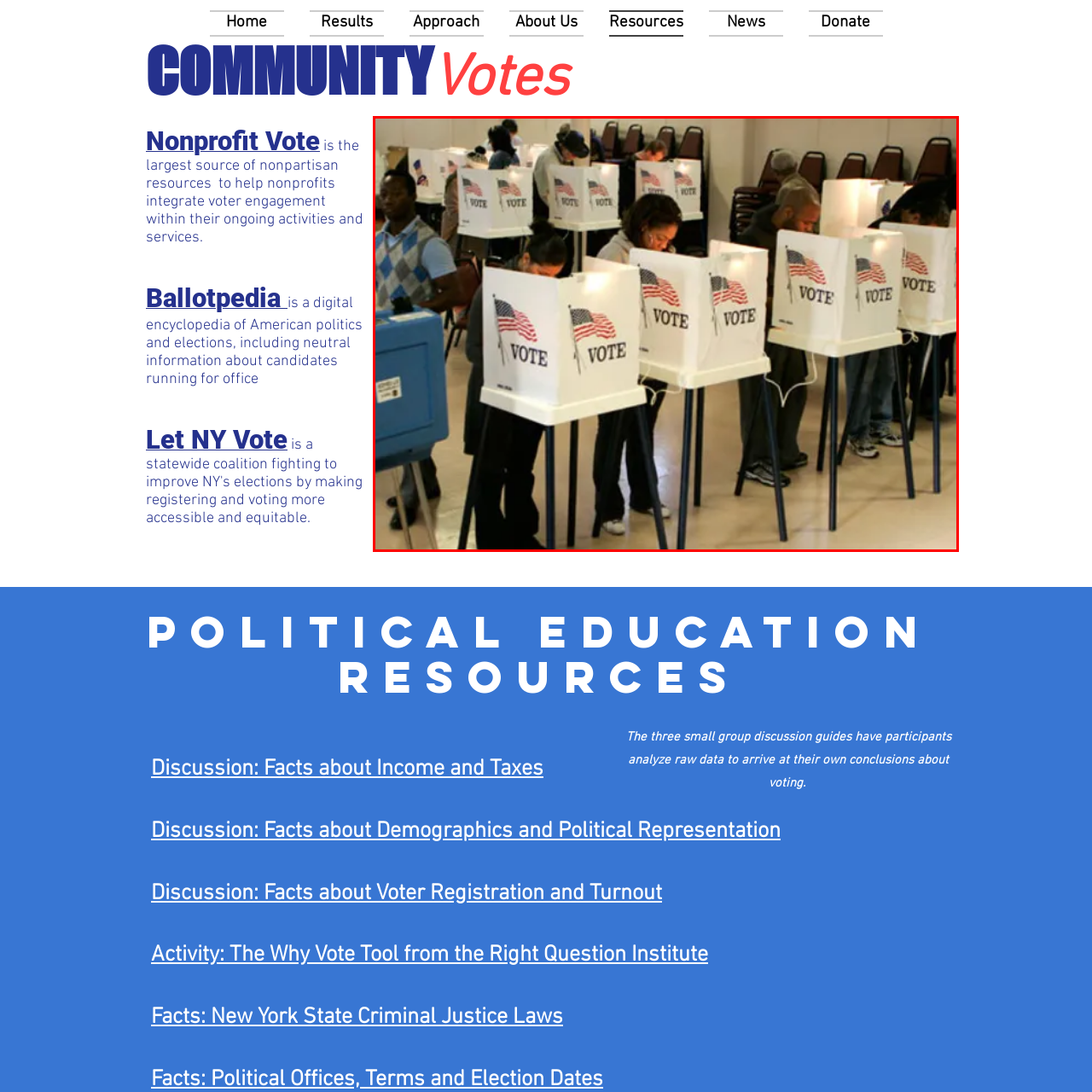Generate a detailed caption for the picture within the red-bordered area.

The image depicts several individuals actively participating in the voting process, each stationed at a voting booth. The booths, prominently displaying the word "VOTE" alongside American flags, are arranged in a well-lit indoor setting, implying an organized polling place. In the foreground, a diverse group of voters is absorbed in casting their ballots, highlighting the importance of civic engagement. This scene captures the essence of democracy in action, showcasing the collective effort of citizens in making their voices heard during elections. The backdrop features stacked chairs, suggesting a functional space designed to facilitate the voting experience.